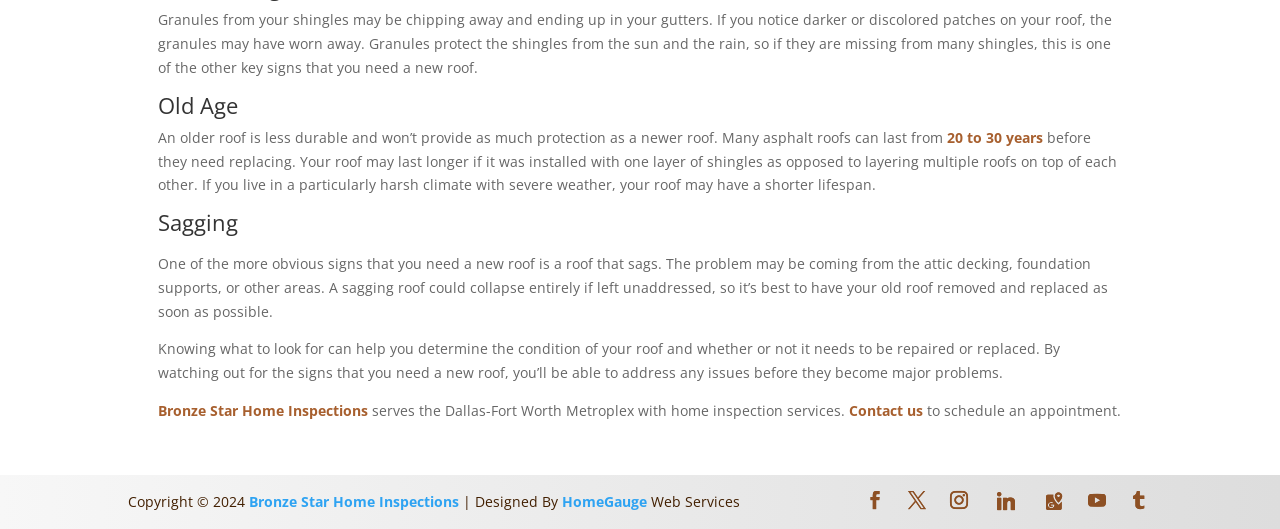How long can an asphalt roof last?
Please craft a detailed and exhaustive response to the question.

The webpage states that many asphalt roofs can last from 20 to 30 years before they need replacing. This is mentioned in the second paragraph, which discusses the signs of an old roof.